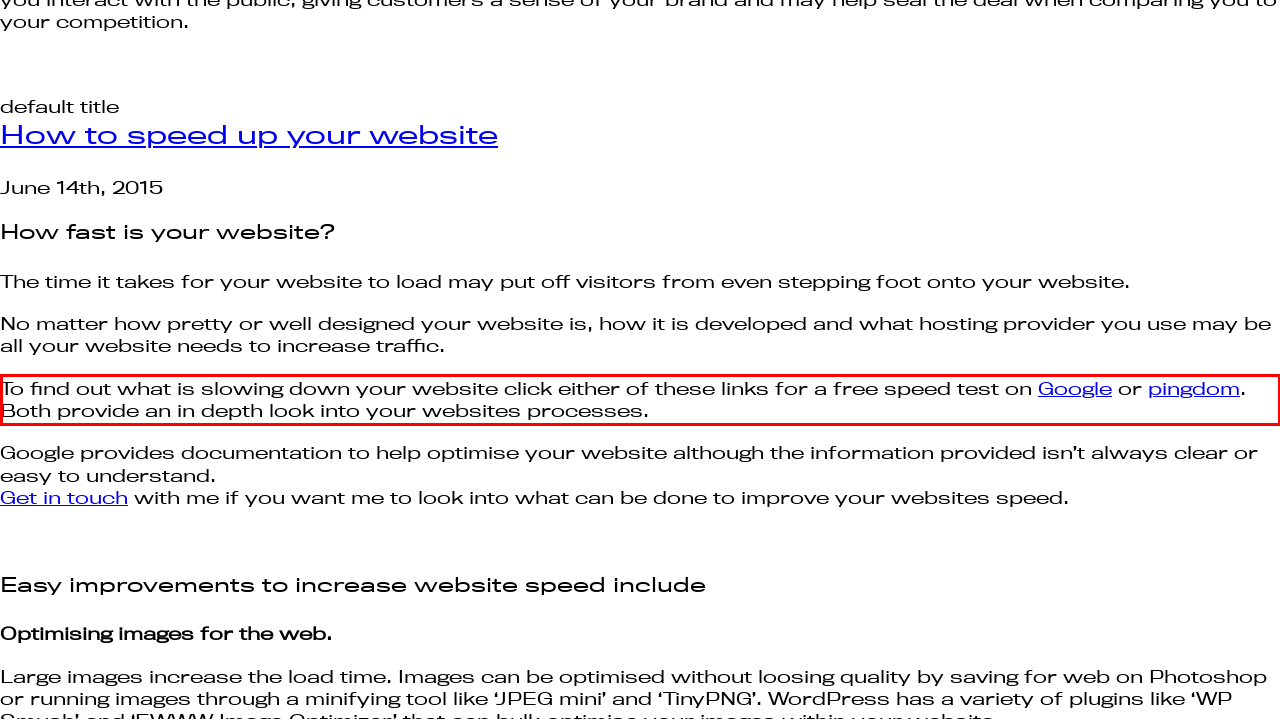Please look at the screenshot provided and find the red bounding box. Extract the text content contained within this bounding box.

To find out what is slowing down your website click either of these links for a free speed test on Google or pingdom. Both provide an in depth look into your websites processes.